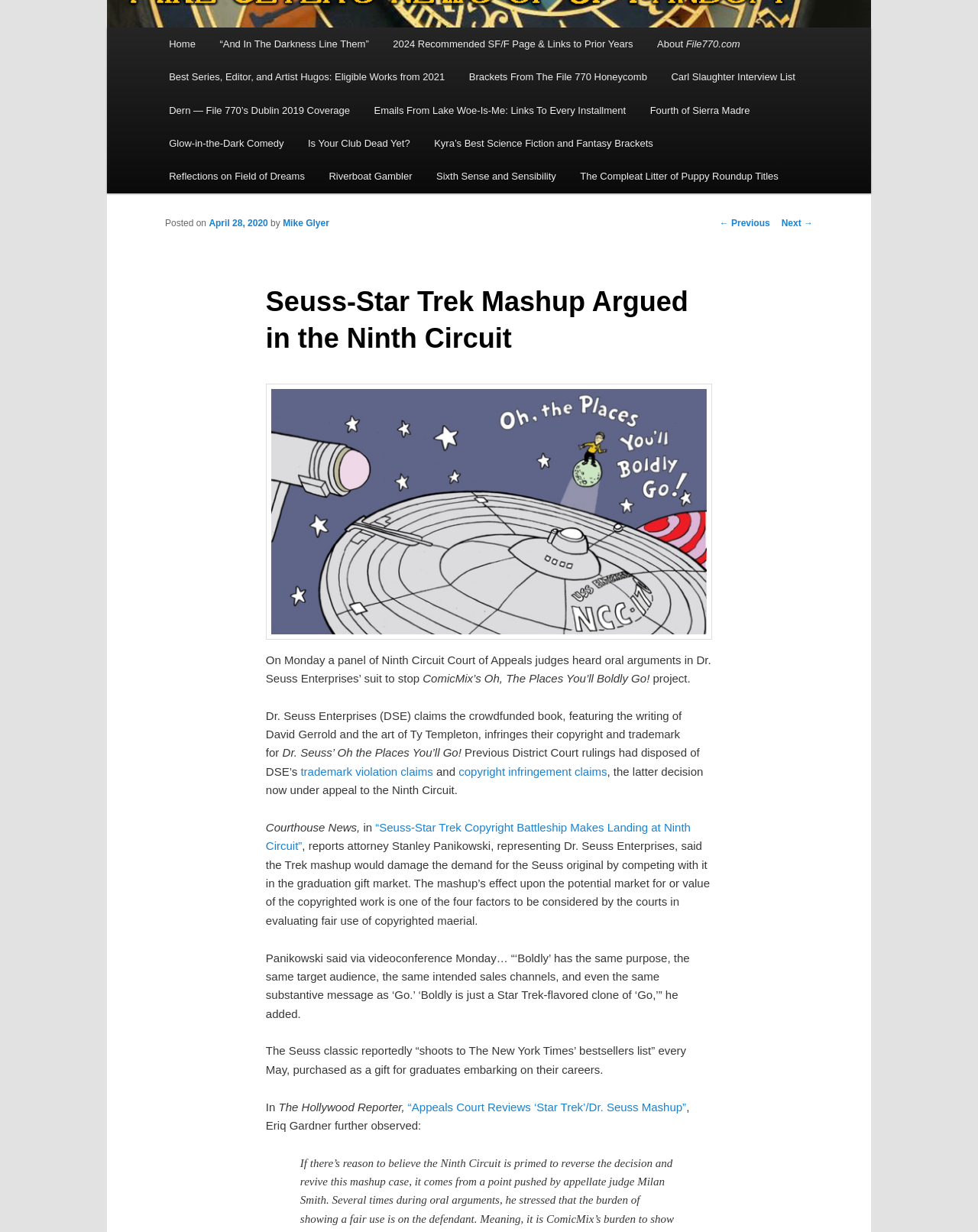Given the element description: "Home", predict the bounding box coordinates of the UI element it refers to, using four float numbers between 0 and 1, i.e., [left, top, right, bottom].

[0.16, 0.022, 0.212, 0.049]